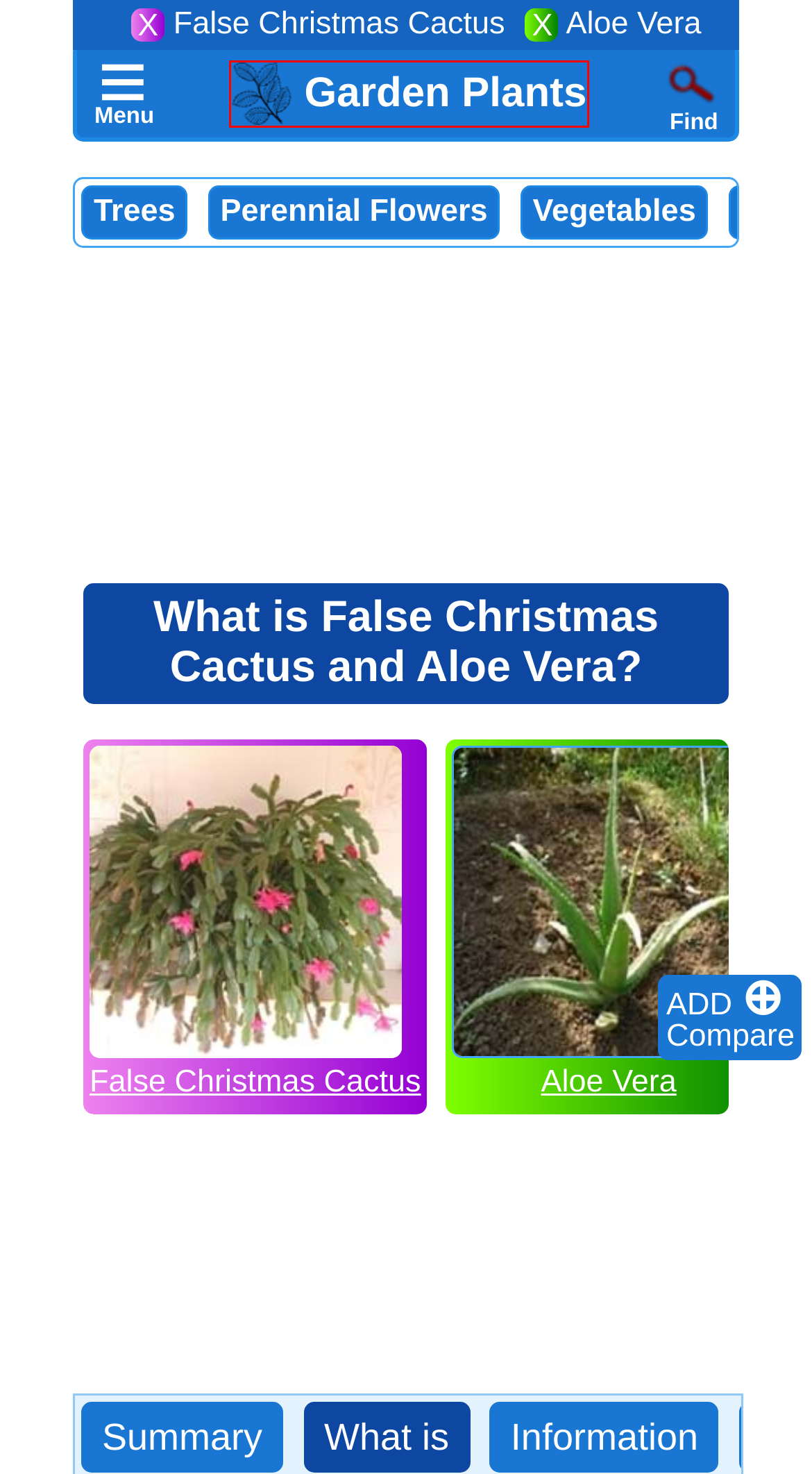Examine the screenshot of a webpage with a red bounding box around an element. Then, select the webpage description that best represents the new page after clicking the highlighted element. Here are the descriptions:
A. Perennial Flowers List | Benefits of Perennial Flowers
B. List of Trees List | Benefits of List of Trees
C. What Is False Christmas Cactus?
D. softusvista - It's us!
E. Garden Plants | Ornamental Plants | Compare Garden Plants
F. Most Useful Shrub Plants List | Benefits of Most Useful Shrub Plants
G. List of Vegetables List | Benefits of List of Vegetables
H. What Is Aloe Vera?

E